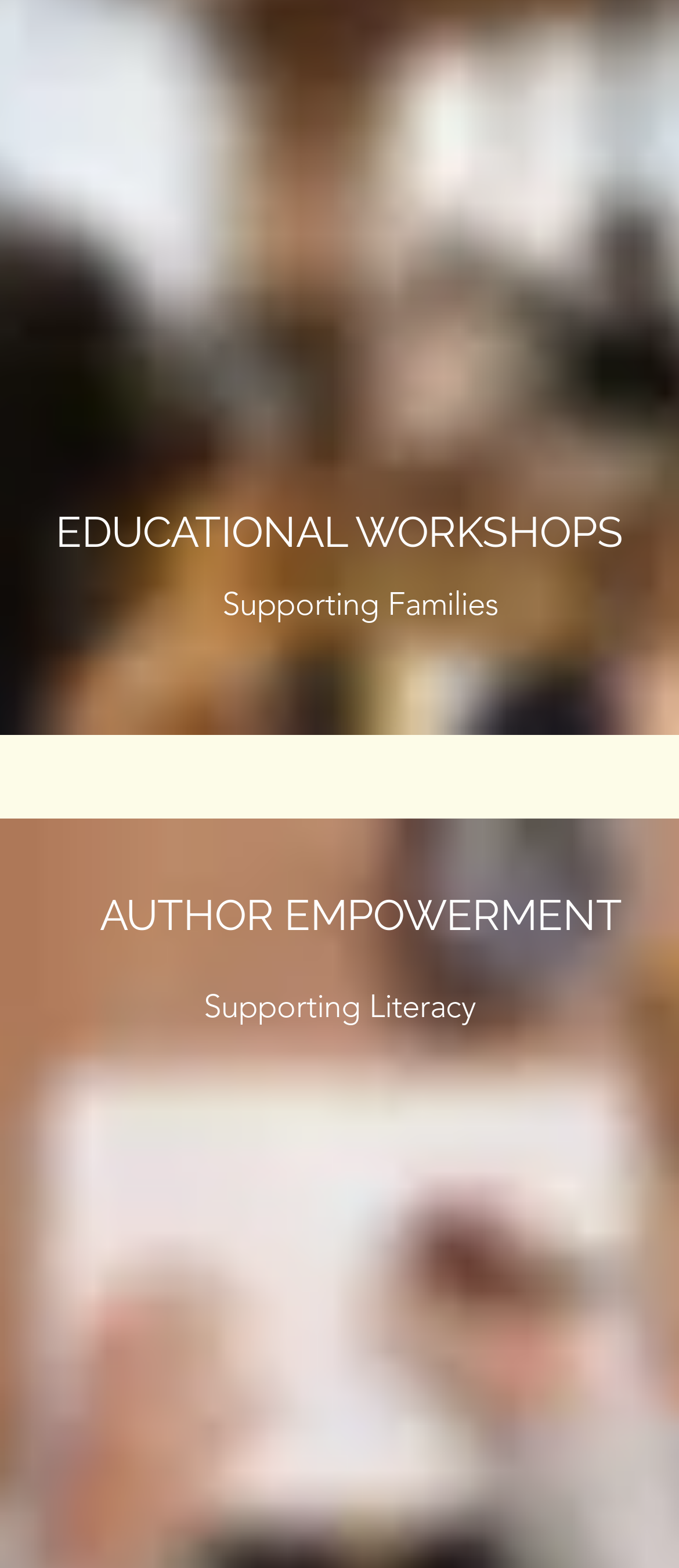What is the main focus of the organization?
Give a thorough and detailed response to the question.

The main focus of the organization can be inferred from the StaticText element 'The Focus of Our Efforts is to Help Young People go to College and Support Families with Vital Resources' which is a prominent element on the webpage, indicating the organization's primary goal.